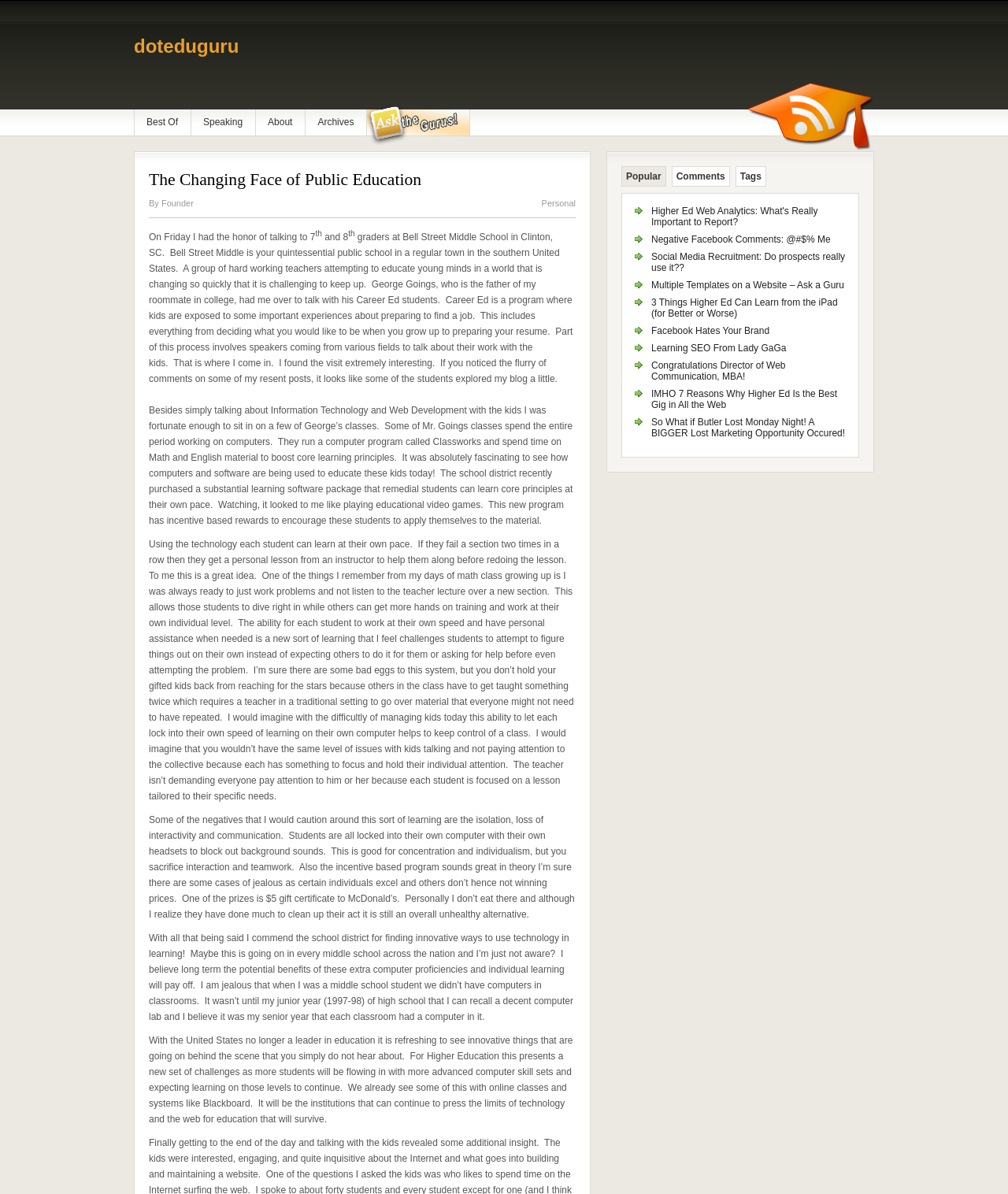Create an elaborate caption for the webpage.

The webpage is about the integration of technology in middle school education, specifically highlighting the use of computers and software to enhance learning. At the top, there is a heading "Computer Technology in Middle School Education | .eduGuru" followed by a row of links, including "Best Of", "Speaking", "About", "Archives", and a separator link. To the right of these links, there is an RSS logo image.

Below the heading, there is a prominent heading "The Changing Face of Public Education" with a link to the same title. The main content of the webpage is a blog post written by the founder of the website, describing their experience visiting Bell Street Middle School in Clinton, SC, where they spoke to 7th and 8th-grade students about information technology and web development. The post discusses the school's use of computers and software, such as Classworks, to educate students, and how this approach allows students to learn at their own pace.

The post is divided into several paragraphs, with some superscript text and a few links to other articles. The author praises the school's innovative approach to education, but also raises concerns about the potential isolation and loss of interactivity among students. The post concludes by commending the school district for its efforts and highlighting the potential benefits of this approach to education.

On the right side of the webpage, there are several links to other articles, including "Popular", "Comments", "Tags", and a list of recent posts with titles such as "Higher Ed Web Analytics: What's Really Important to Report?" and "Facebook Hates Your Brand".